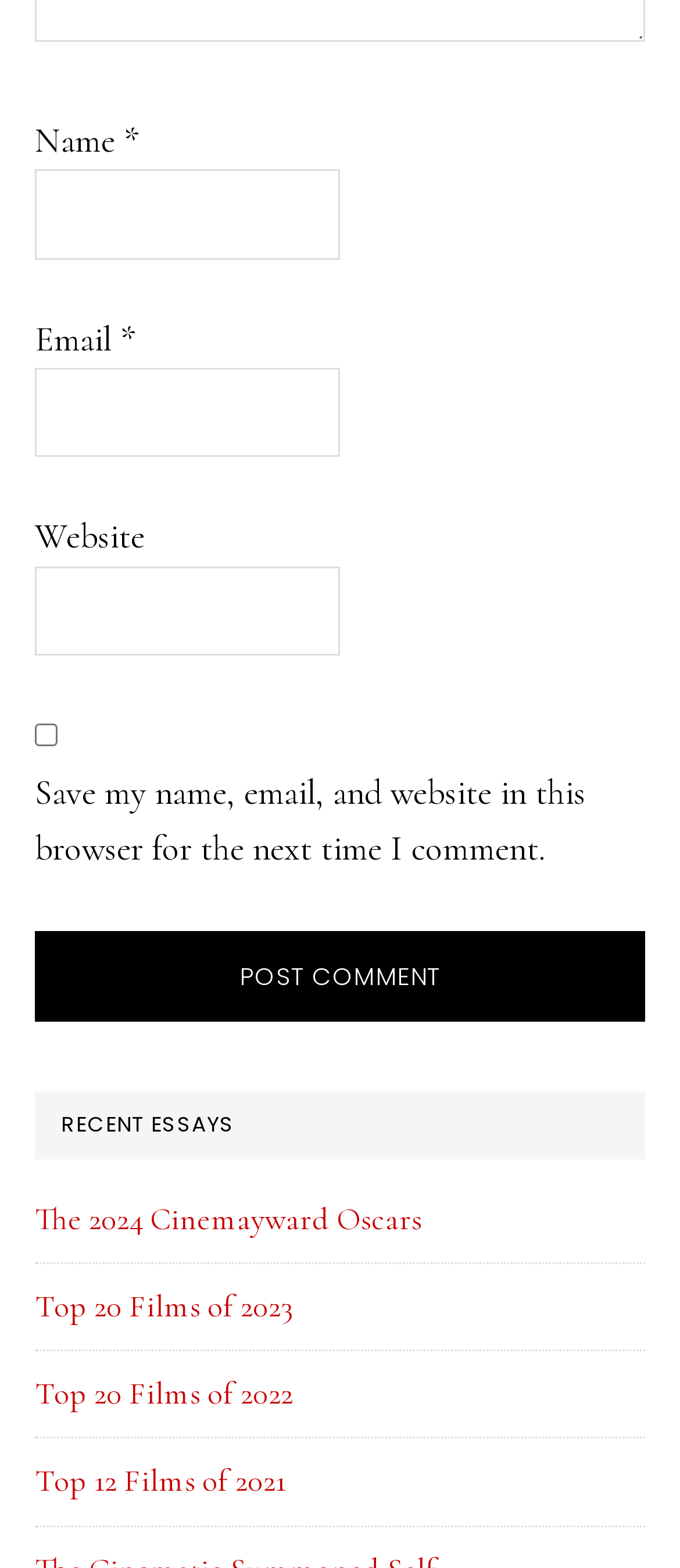Identify the bounding box coordinates of the clickable region necessary to fulfill the following instruction: "Input your email". The bounding box coordinates should be four float numbers between 0 and 1, i.e., [left, top, right, bottom].

[0.051, 0.235, 0.5, 0.292]